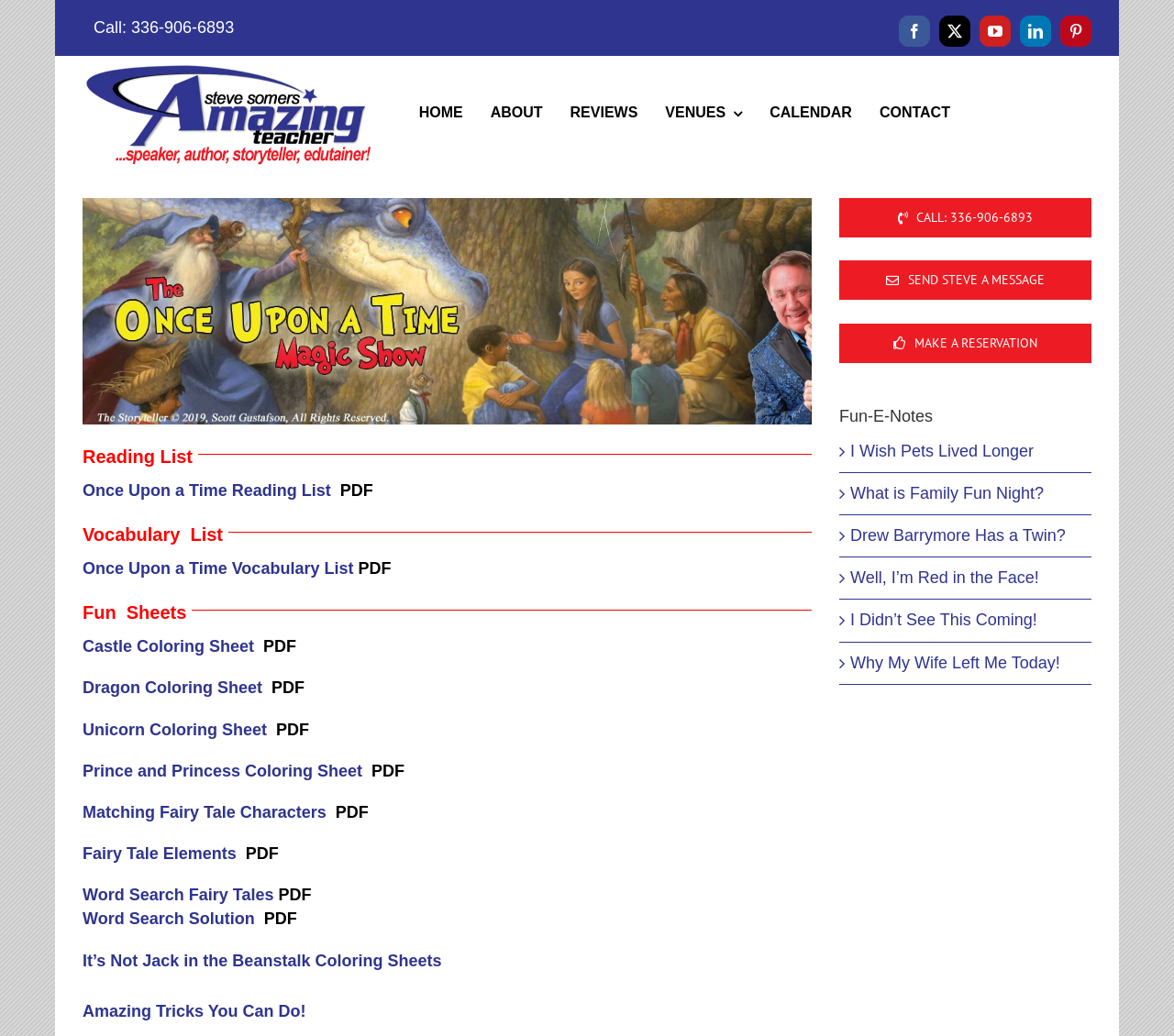Kindly determine the bounding box coordinates for the area that needs to be clicked to execute this instruction: "Open the 'Once Upon a Time Reading List' PDF".

[0.07, 0.465, 0.282, 0.482]